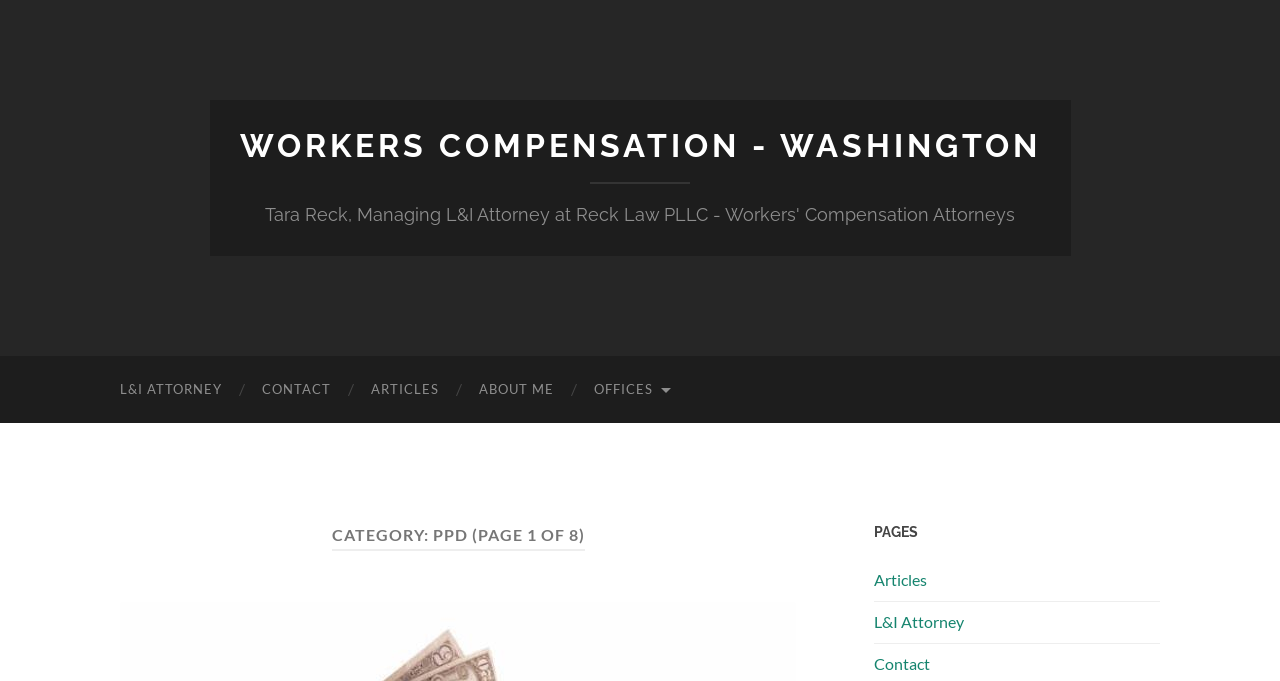How many pages are in the PPD category?
Analyze the image and provide a thorough answer to the question.

The heading 'CATEGORY: PPD (PAGE 1 OF 8)' indicates that there are 8 pages in the PPD category, and the current page is the first one.